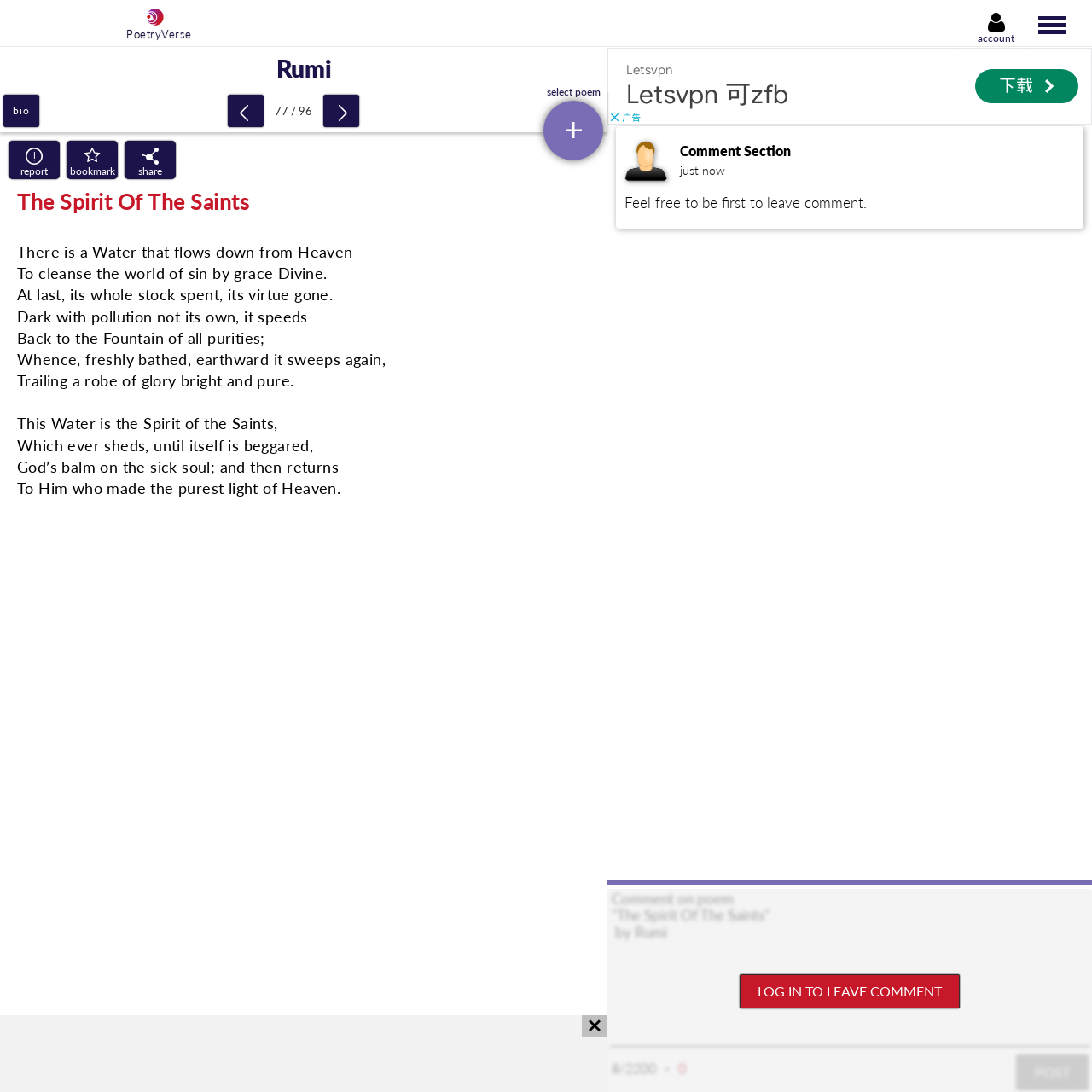What is the title of the poem?
From the details in the image, answer the question comprehensively.

I found the answer by looking at the heading element with the text 'The Spirit Of The Saints' which is a direct child of the article element.